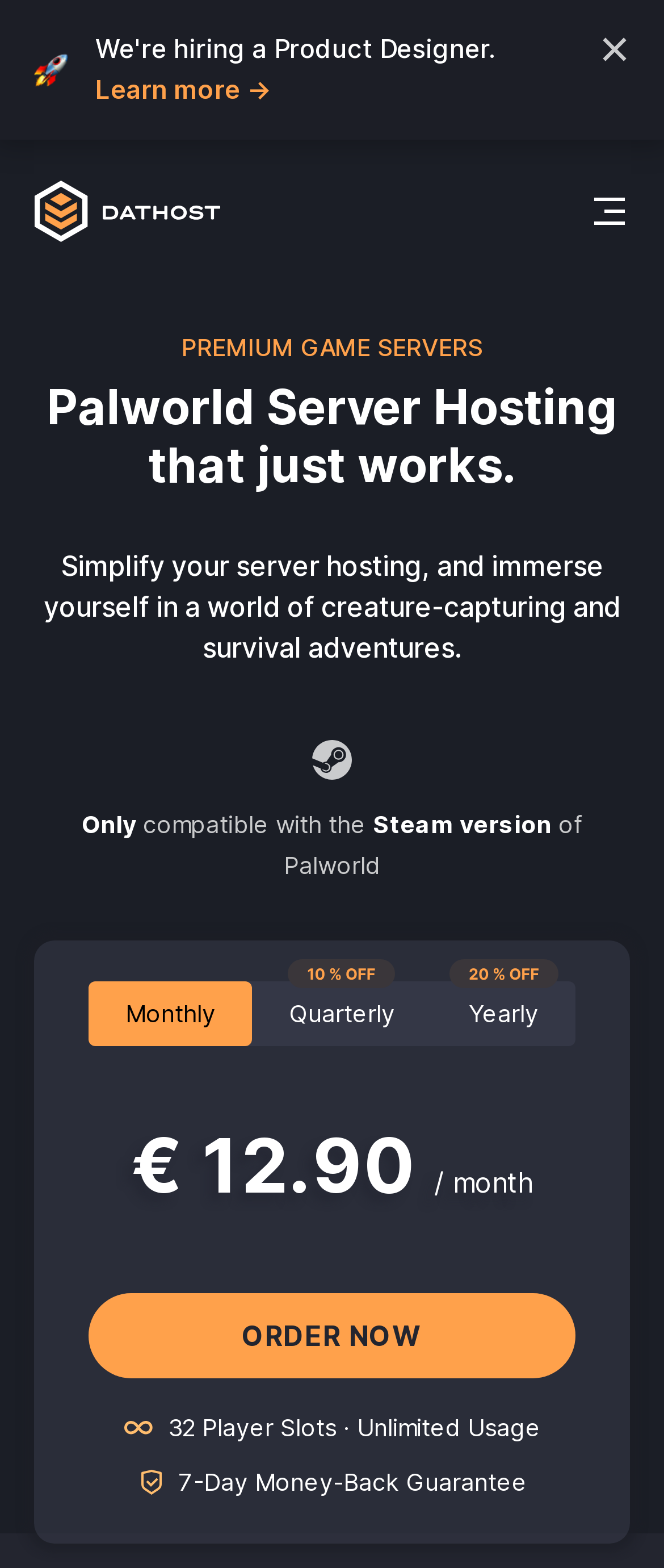Respond with a single word or short phrase to the following question: 
What is the price of the monthly subscription?

€ 12.90